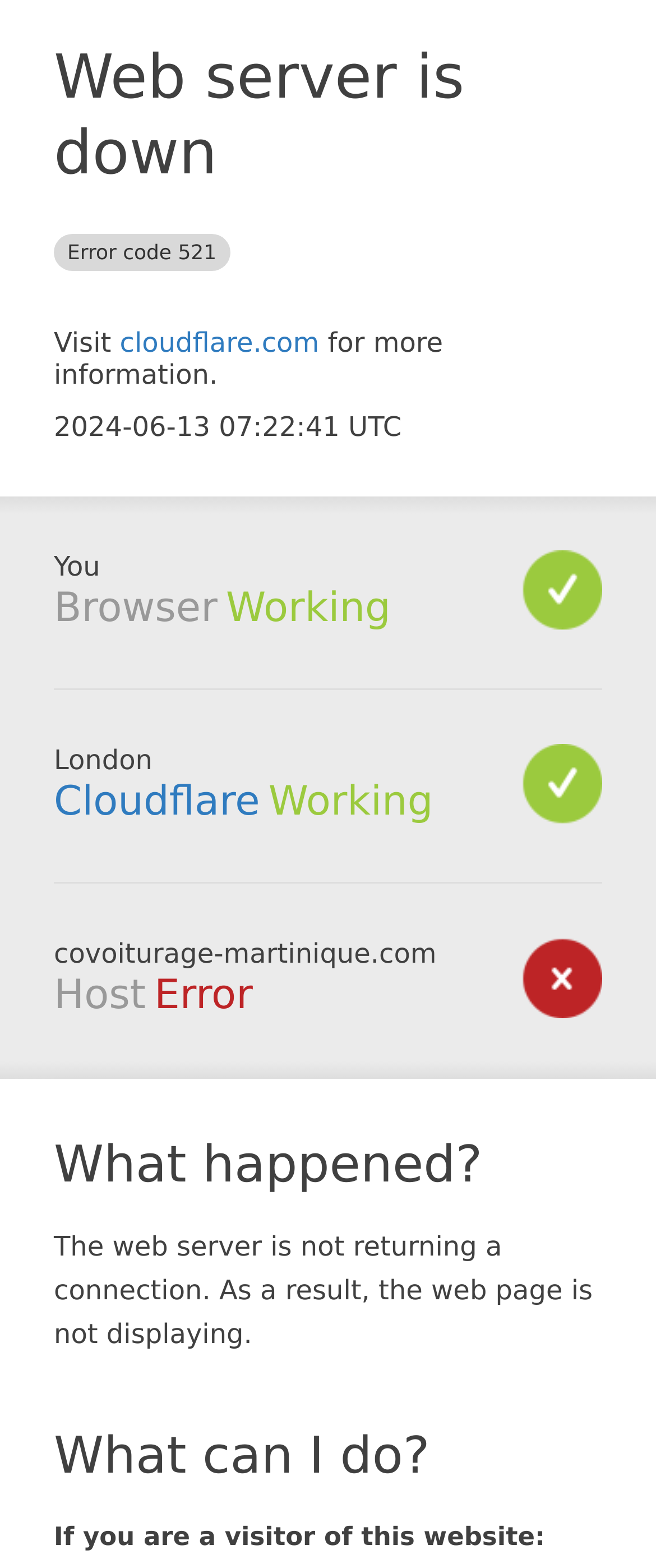Use a single word or phrase to answer the question:
What is the name of the website?

covoiturage-martinique.com